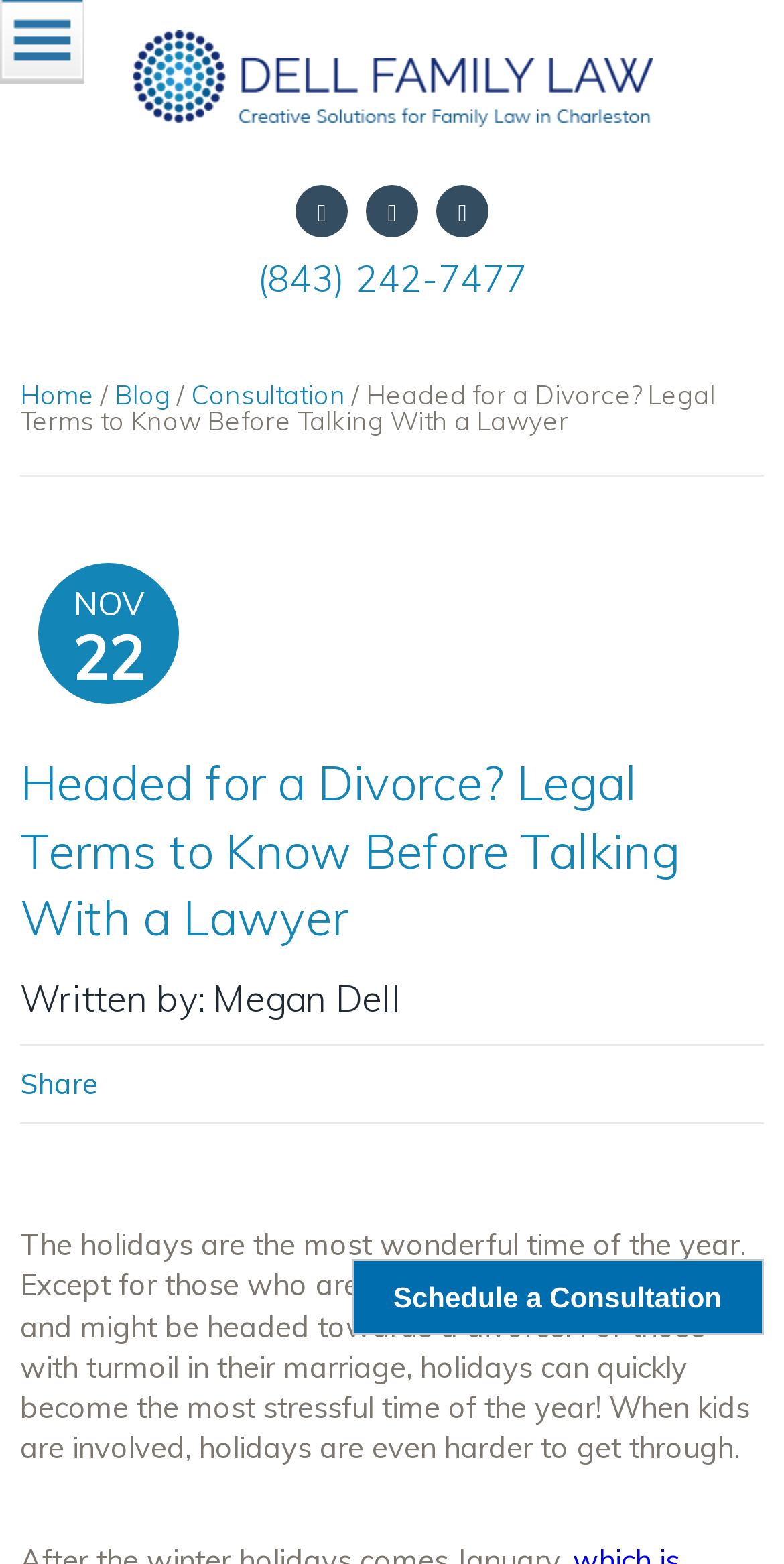Answer the question using only one word or a concise phrase: What is the topic of the article?

Divorce legal terms